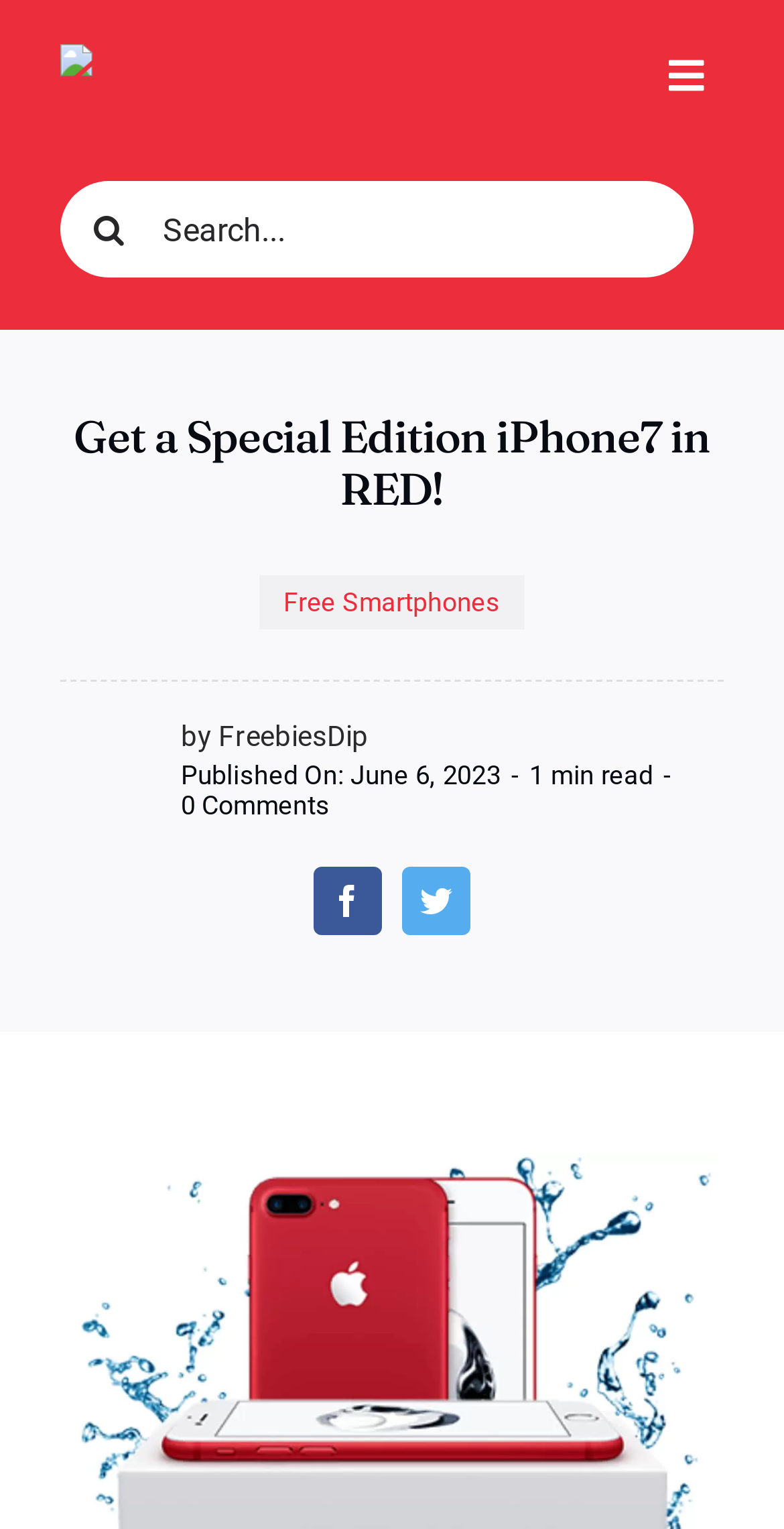How many social media links are present?
Relying on the image, give a concise answer in one word or a brief phrase.

2